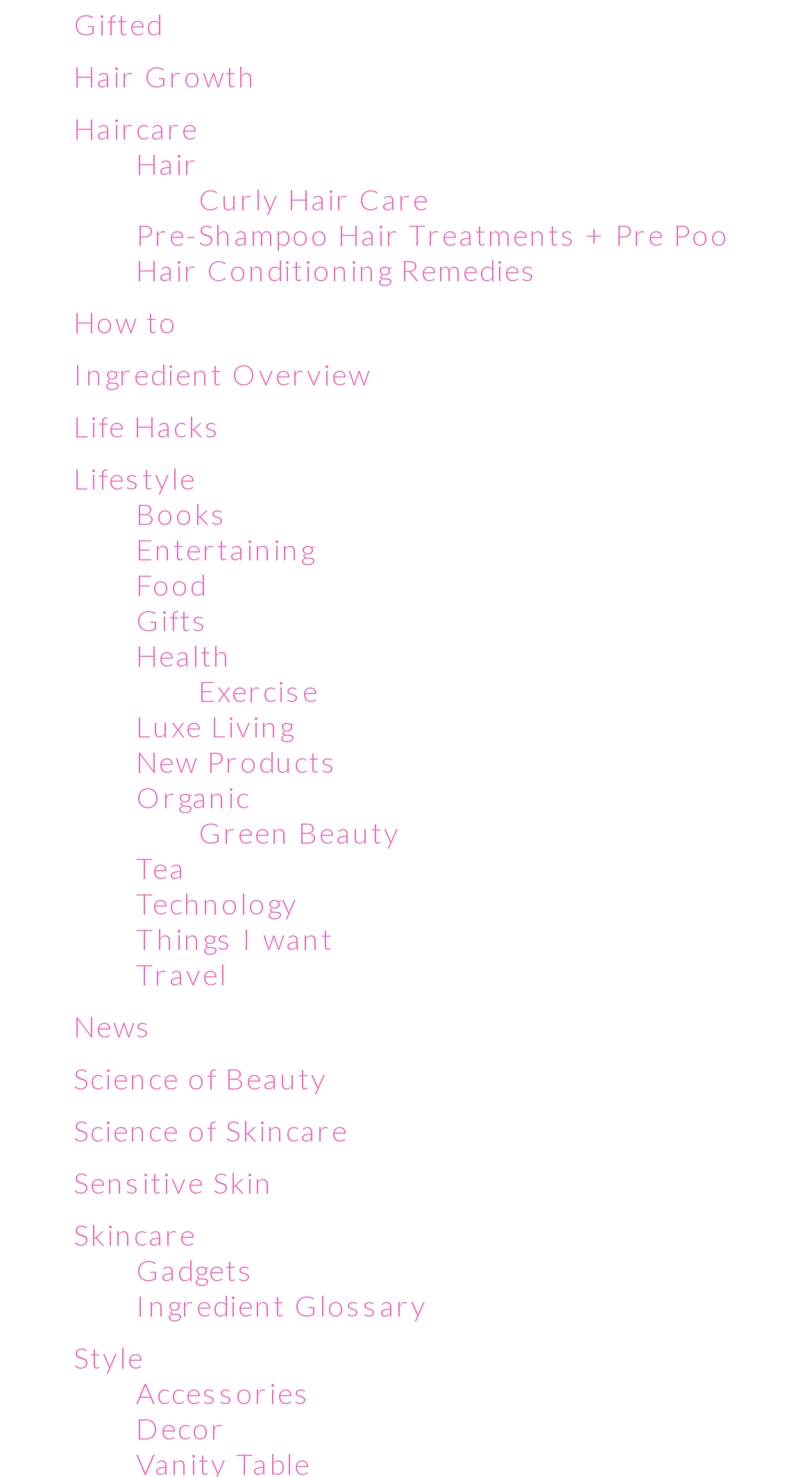What is the first hair-related topic?
Using the image as a reference, answer with just one word or a short phrase.

Gifted